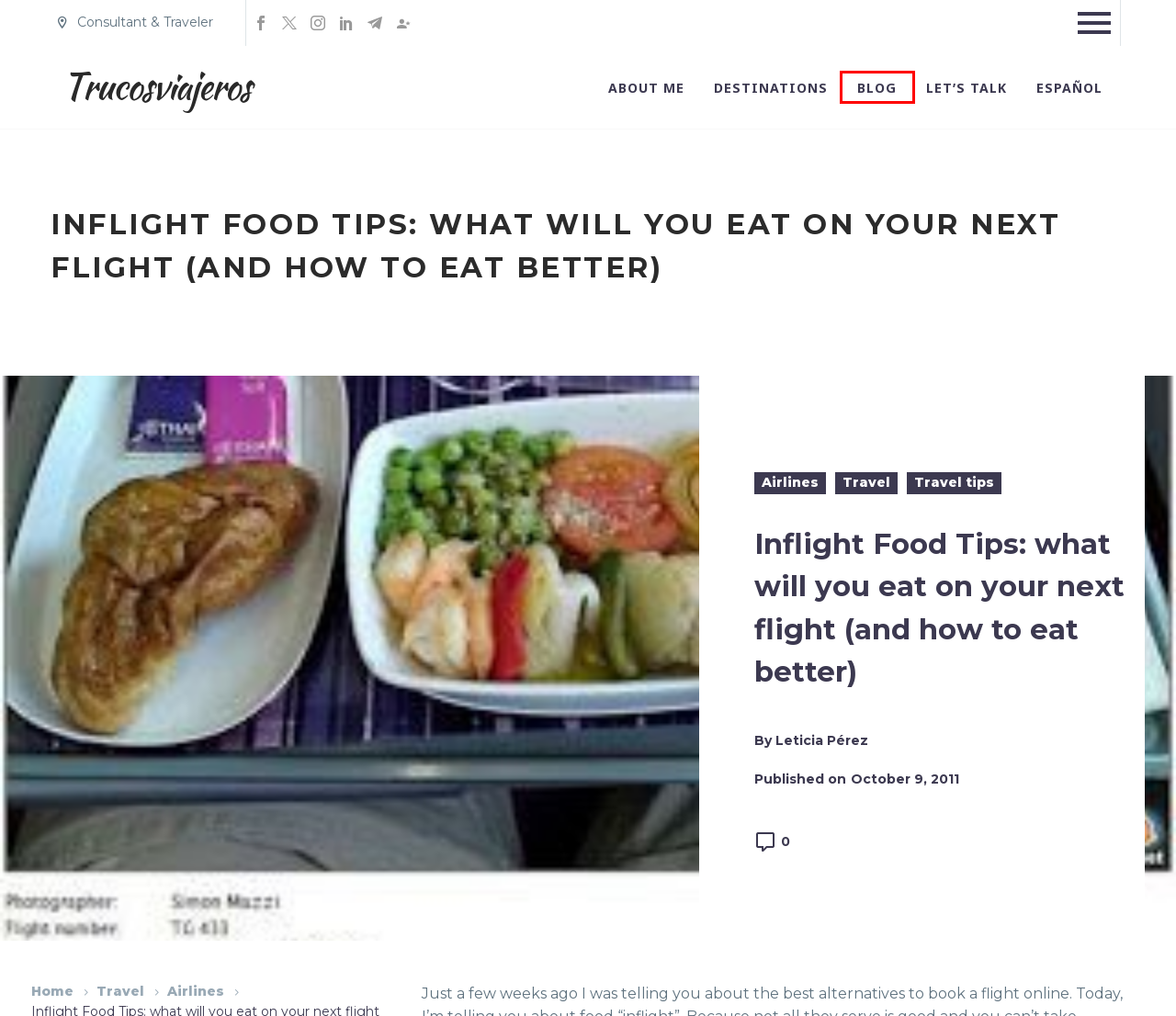Review the webpage screenshot and focus on the UI element within the red bounding box. Select the best-matching webpage description for the new webpage that follows after clicking the highlighted element. Here are the candidates:
A. A traveling Marketing Consultant - Trucosviajeros - Leticia Perez
B. About me - Leticia Perez Marketing Consultant
C. Viajes a Travel - Trucosviajeros - Leticia Perez
D. Contact me
E. Blog - Trucosviajeros - Leticia Perez
F. Comida en el vuelo: las mejores opciones para comer mejor en tu viaje
G. Blog Archive - Trucosviajeros Leticia Perez
H. Viajes a Airlines - Trucosviajeros - Leticia Perez

G